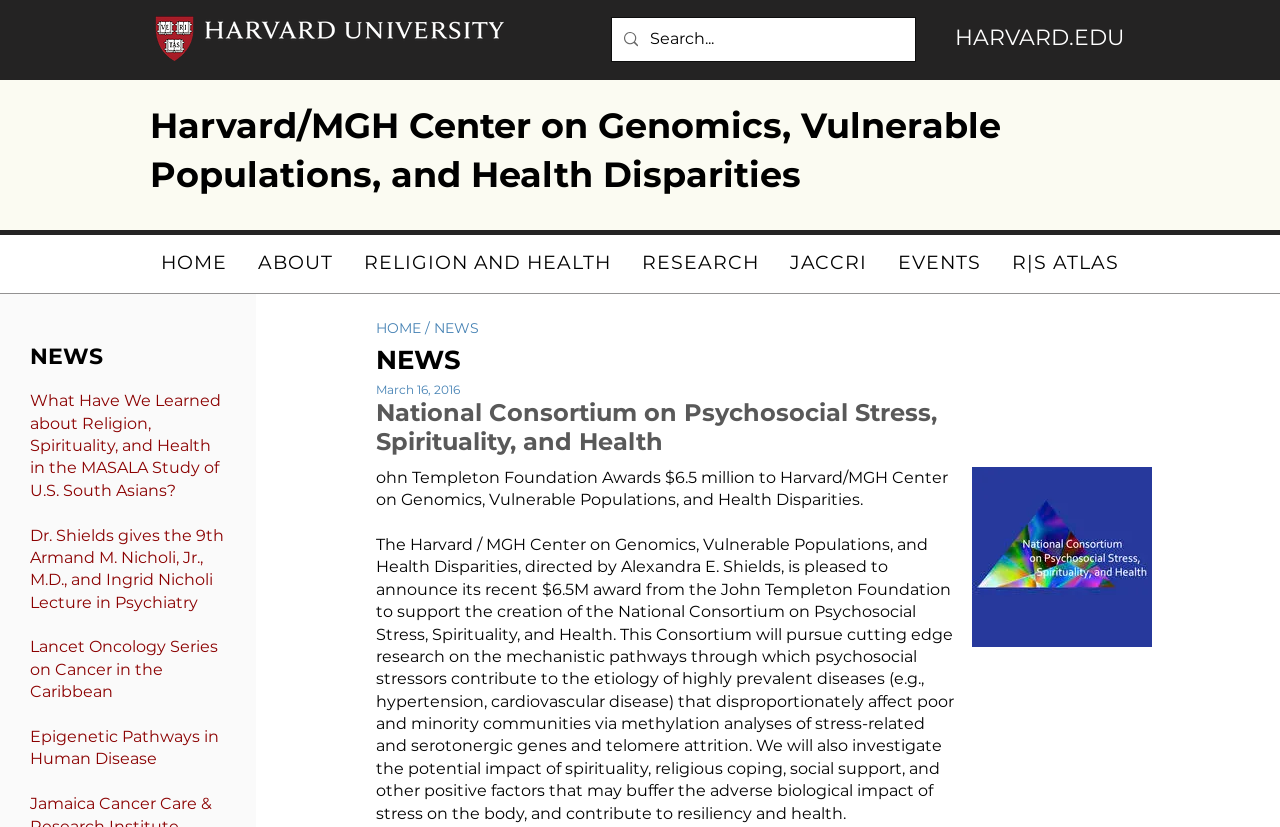What is the name of the center on genomics?
Look at the image and respond with a one-word or short phrase answer.

Harvard/MGH Center